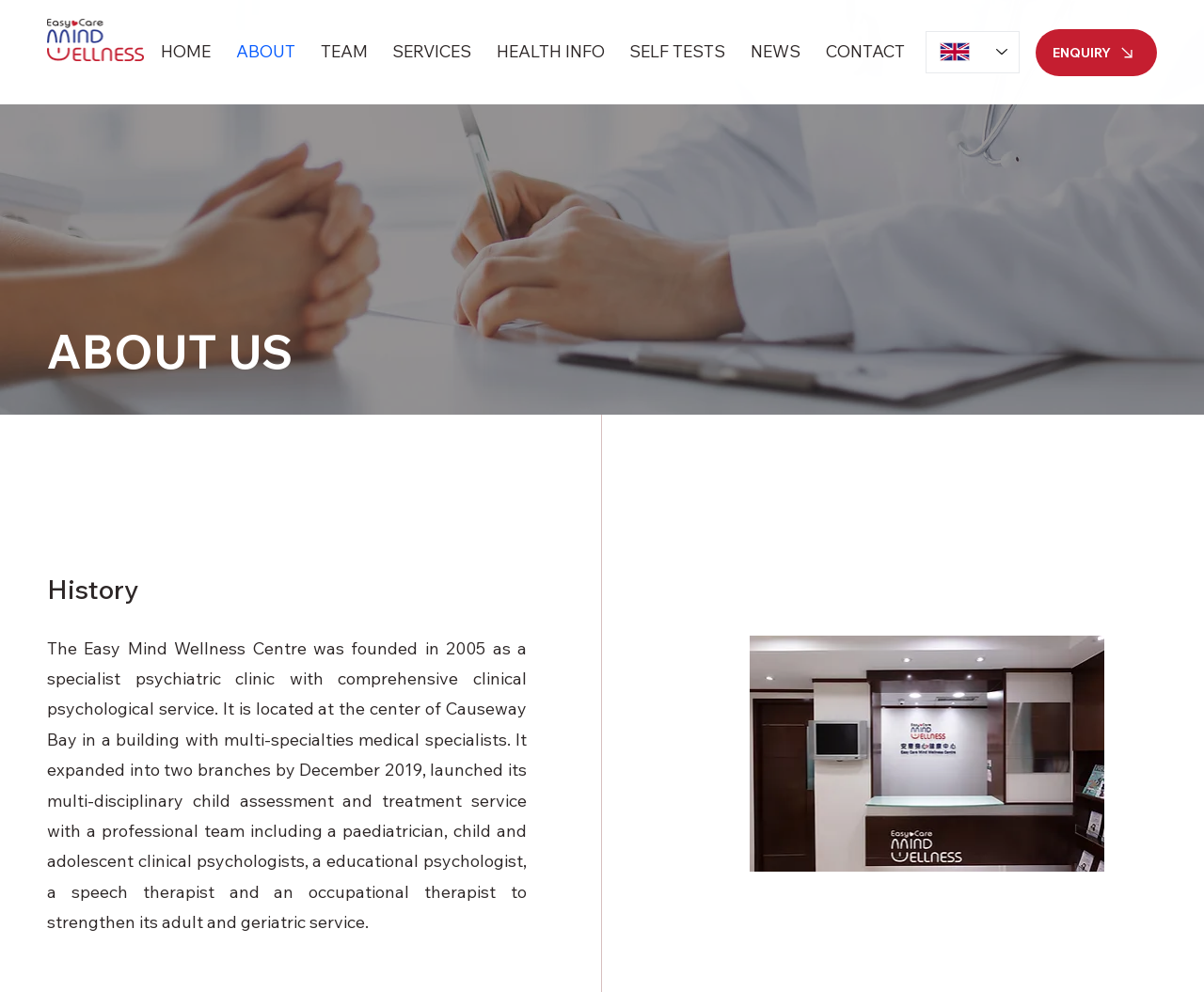Using the provided element description: "CONTACT", determine the bounding box coordinates of the corresponding UI element in the screenshot.

[0.676, 0.031, 0.761, 0.074]